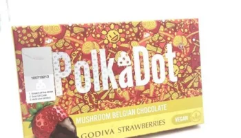What is the flavor of the chocolate?
Please give a well-detailed answer to the question.

The flavor is highlighted in the lower section of the package, emphasizing its luxurious and fruity appeal, which suggests that the chocolate has a strawberry flavor profile.